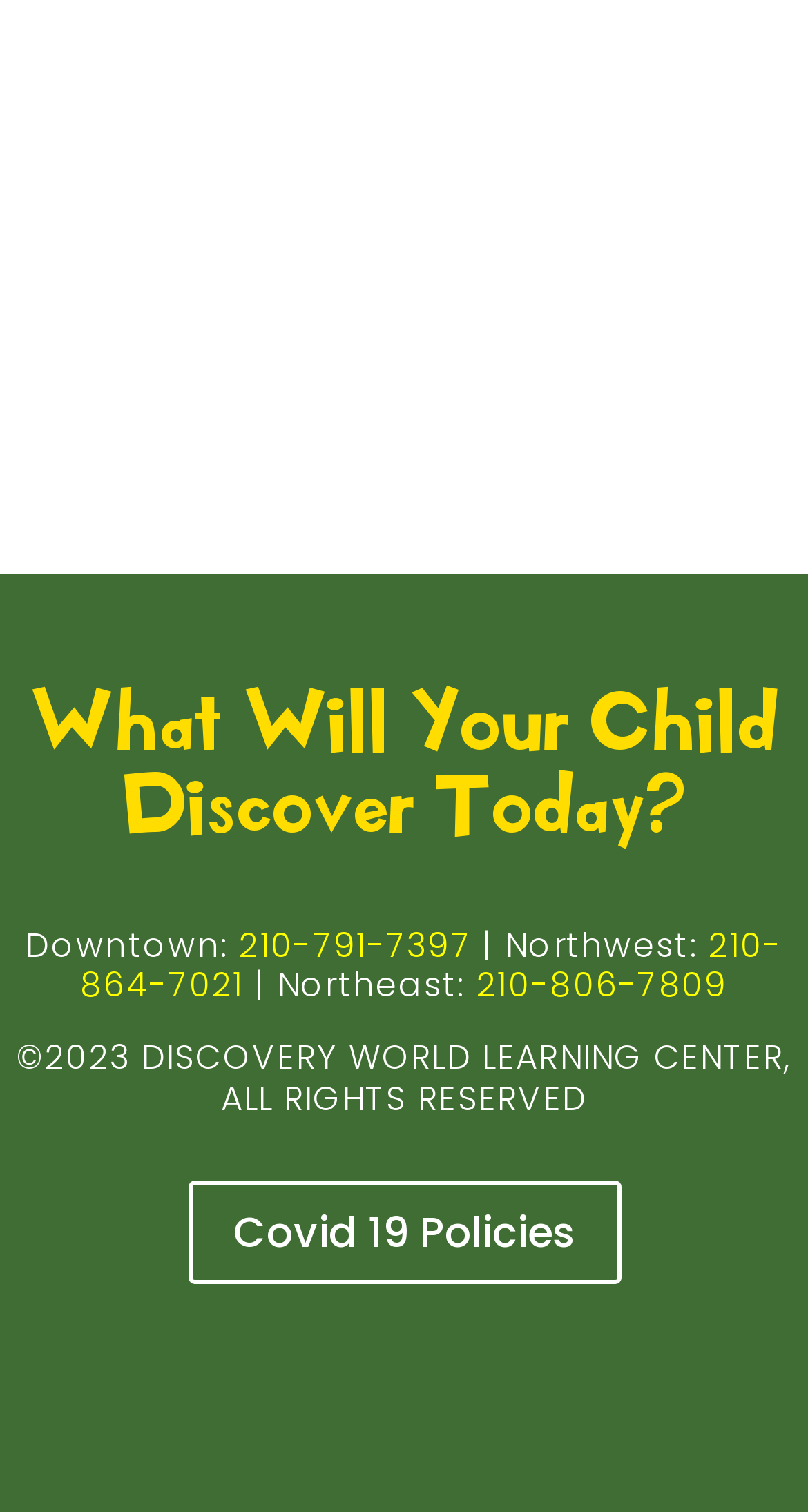Use the information in the screenshot to answer the question comprehensively: What is the phone number for Downtown?

I found the phone number for Downtown by looking at the section that lists the different locations and their corresponding phone numbers. The section is located below the heading 'What Will Your Child Discover Today?' and the phone number for Downtown is listed as '210-791-7397'.